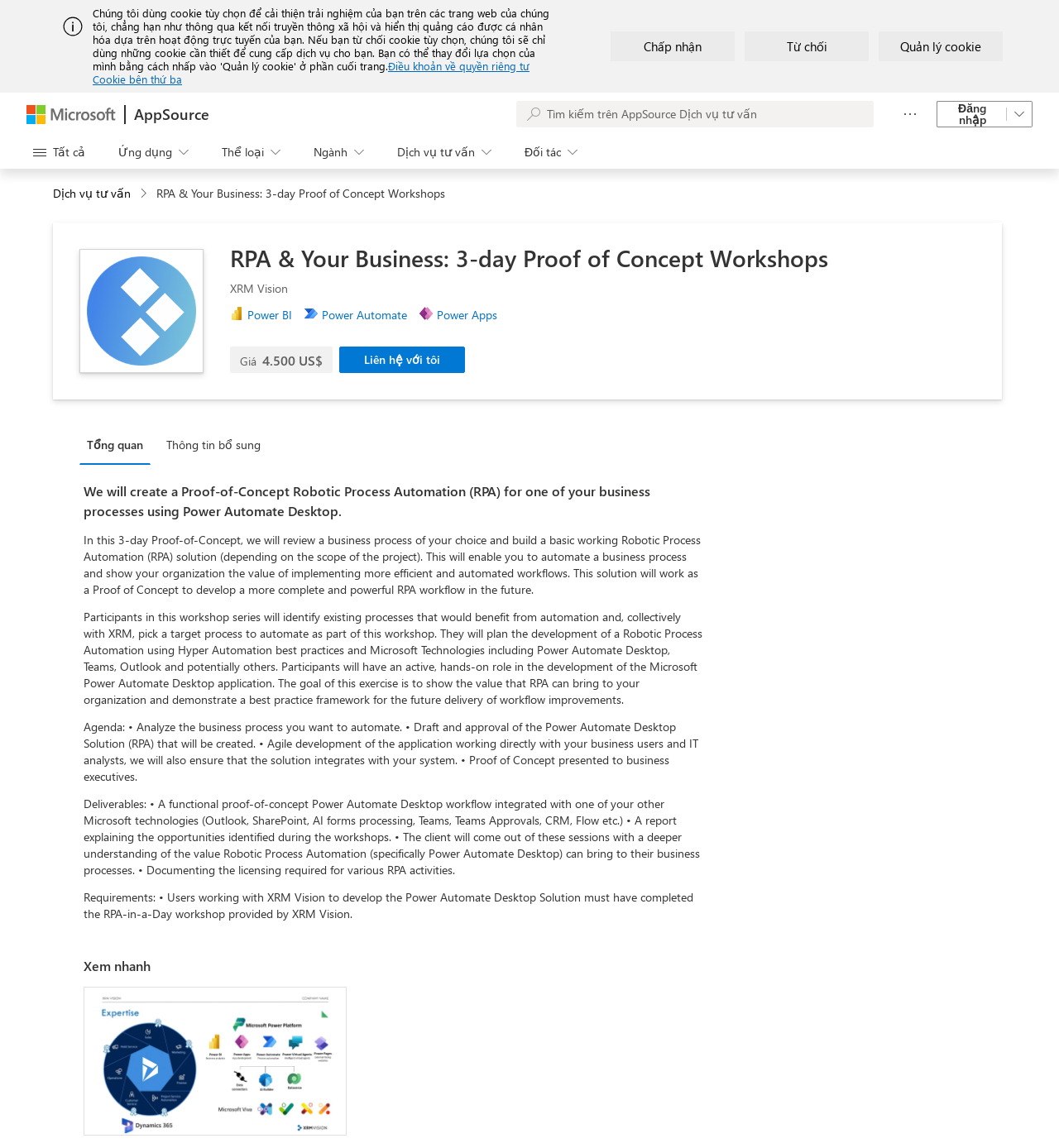Provide the bounding box coordinates for the area that should be clicked to complete the instruction: "View RPA & Your Business: 3-day Proof of Concept Workshops image".

[0.082, 0.223, 0.185, 0.318]